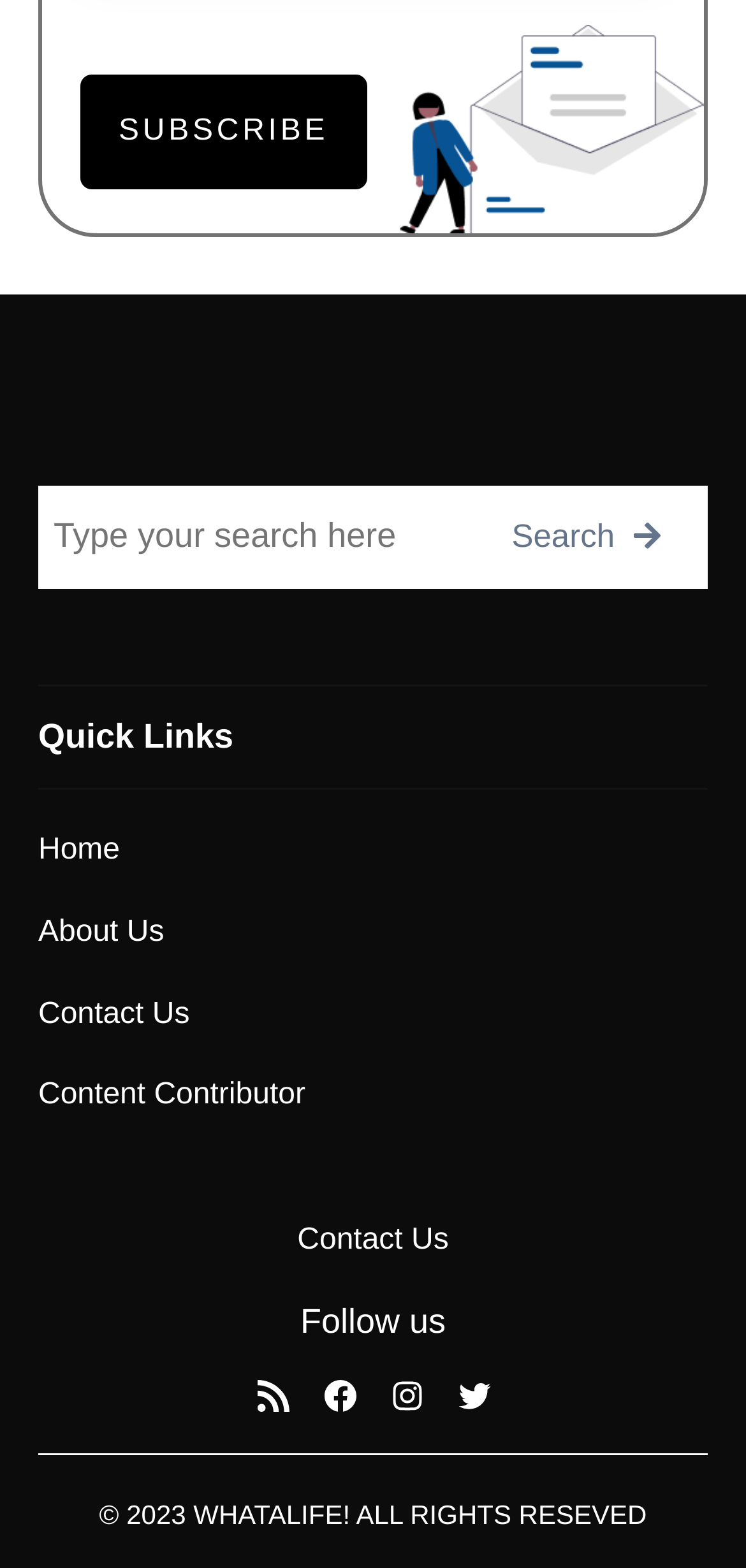Answer the question using only a single word or phrase: 
What are the quick links on the webpage?

Home, About, Us, etc.